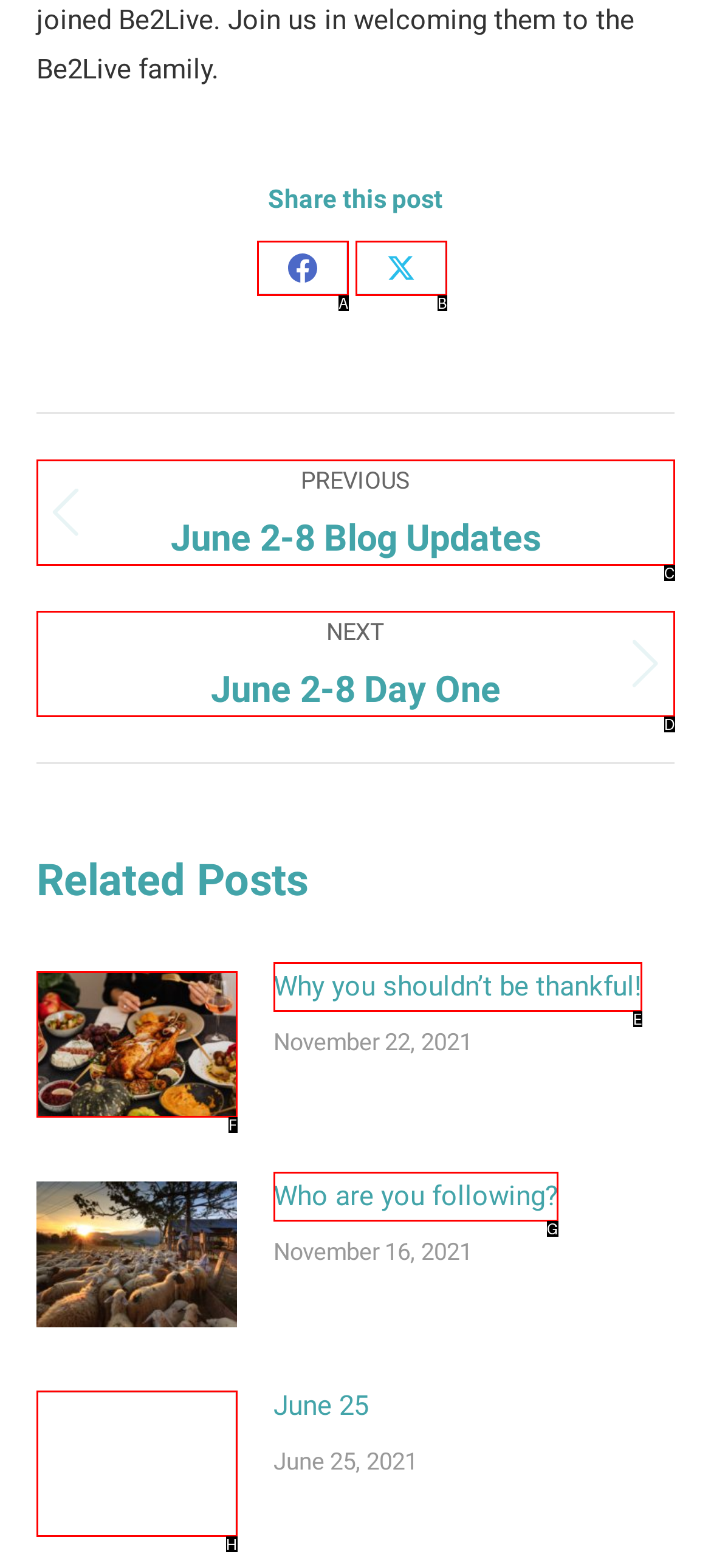Choose the option that aligns with the description: Who are you following?
Respond with the letter of the chosen option directly.

G